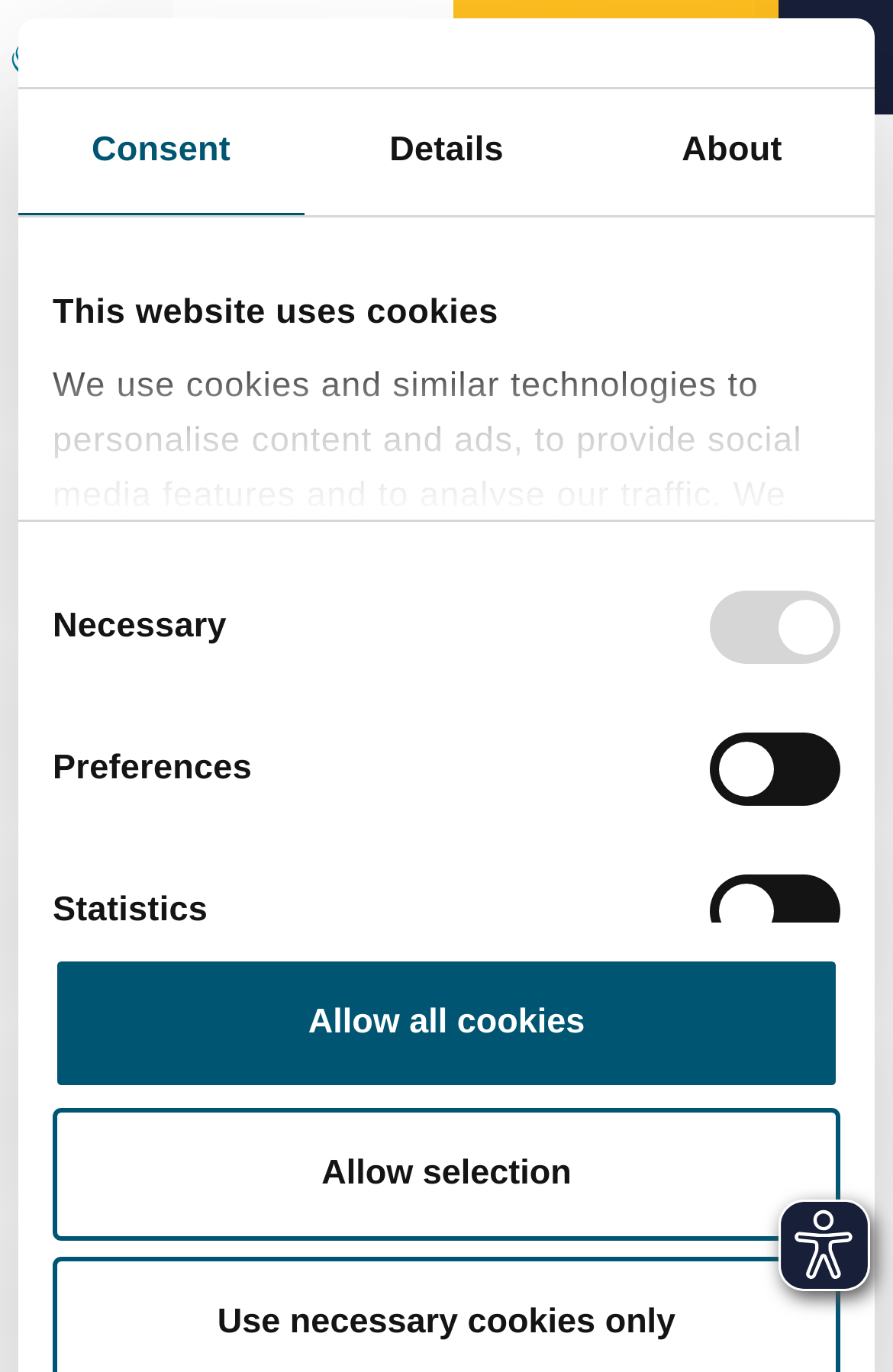Answer the question using only one word or a concise phrase: What is the title of the news article?

247TailorSteel: New production facility in Hilden